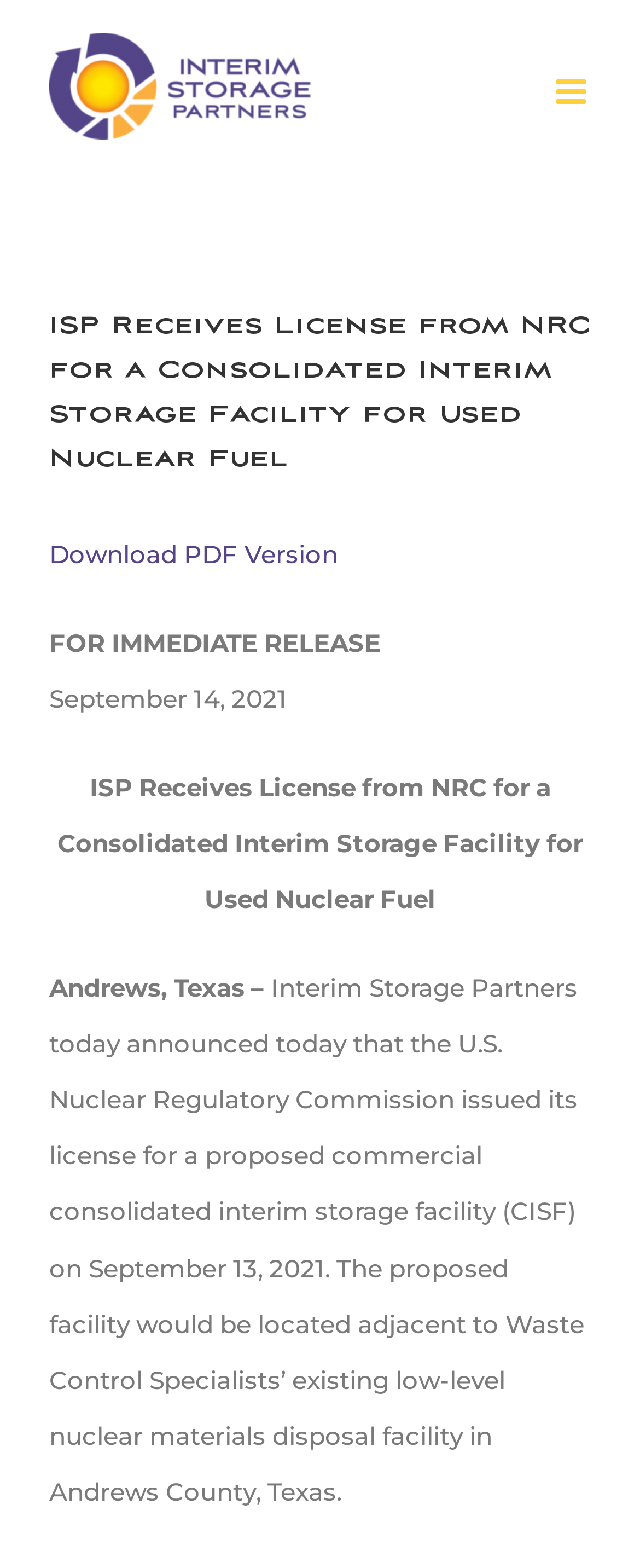Provide the bounding box coordinates, formatted as (top-left x, top-left y, bottom-right x, bottom-right y), with all values being floating point numbers between 0 and 1. Identify the bounding box of the UI element that matches the description: alt="Interim Storage Partners Logo"

[0.077, 0.021, 0.486, 0.089]